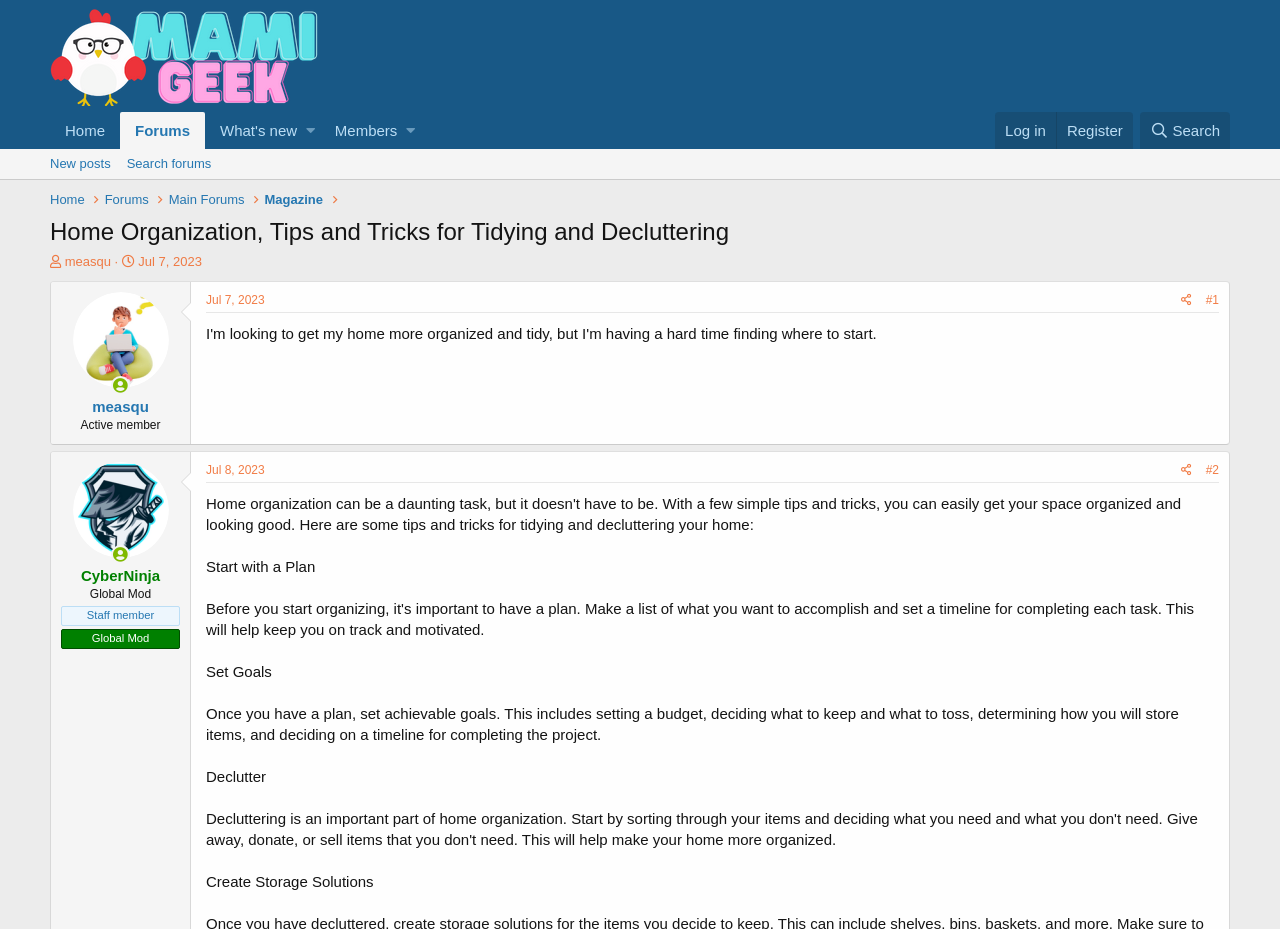Please specify the bounding box coordinates of the clickable region to carry out the following instruction: "Go to the main forums". The coordinates should be four float numbers between 0 and 1, in the format [left, top, right, bottom].

[0.132, 0.205, 0.191, 0.226]